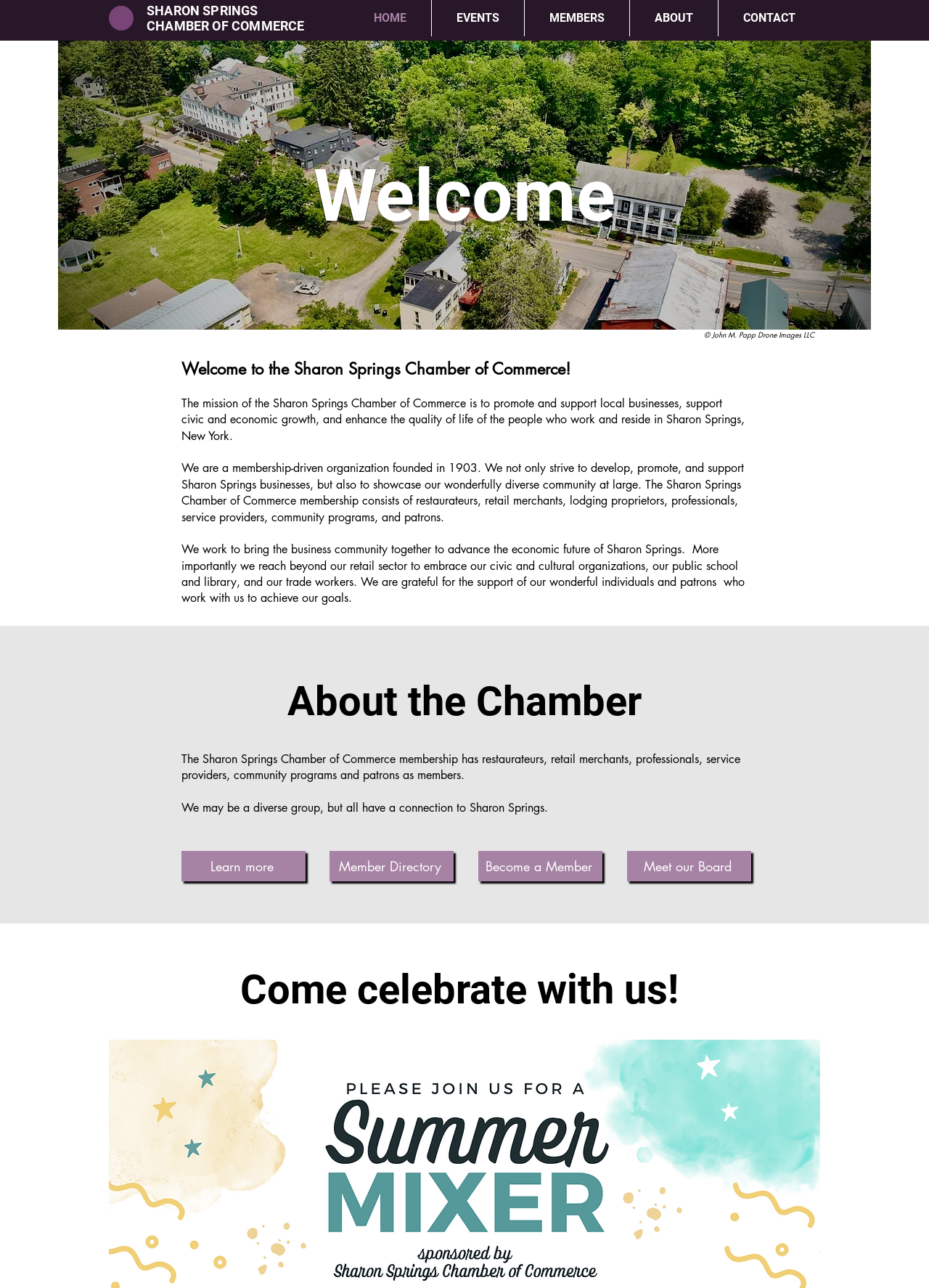Specify the bounding box coordinates of the area that needs to be clicked to achieve the following instruction: "Learn more about the Chamber".

[0.195, 0.661, 0.329, 0.685]